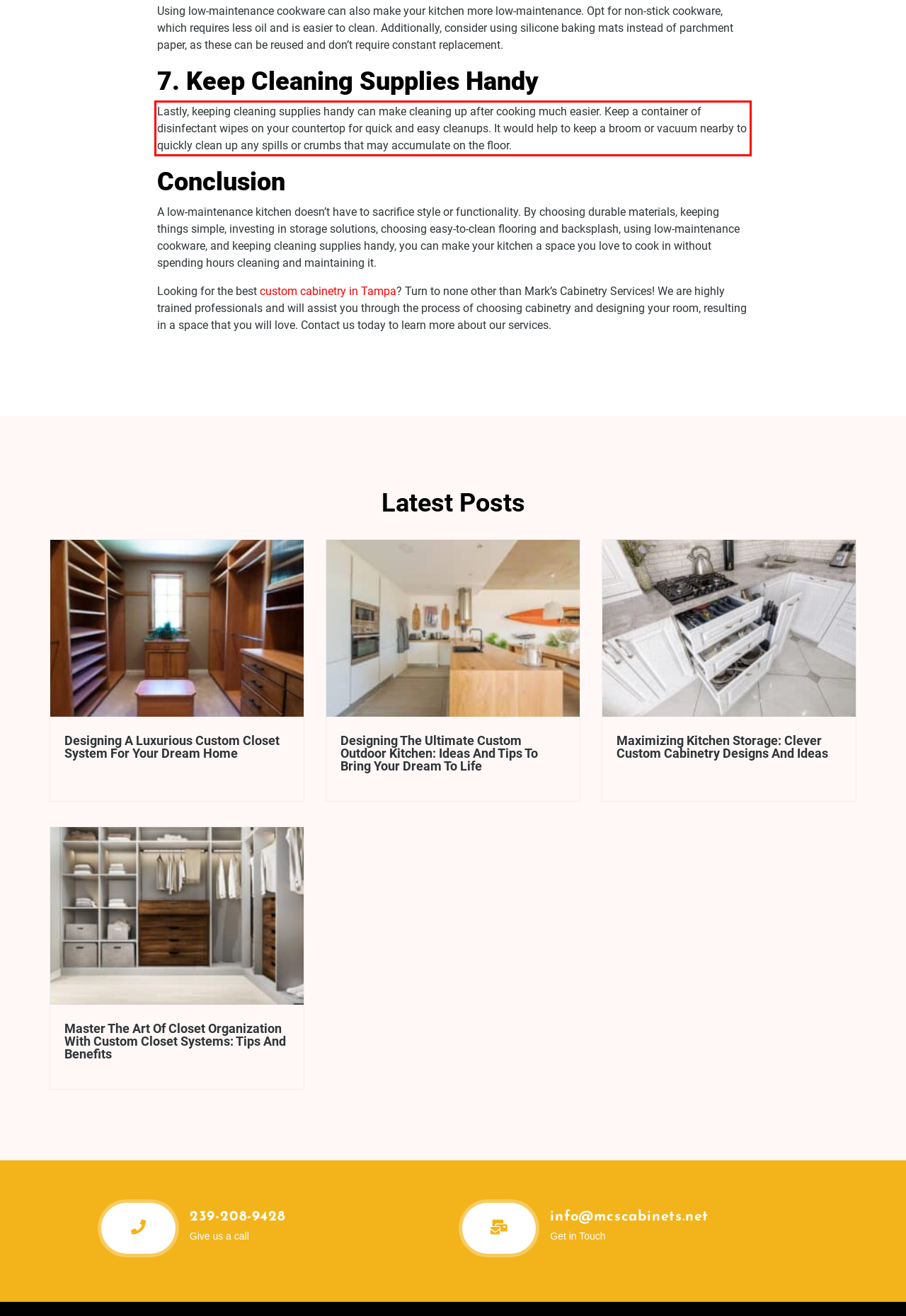You are presented with a webpage screenshot featuring a red bounding box. Perform OCR on the text inside the red bounding box and extract the content.

Lastly, keeping cleaning supplies handy can make cleaning up after cooking much easier. Keep a container of disinfectant wipes on your countertop for quick and easy cleanups. It would help to keep a broom or vacuum nearby to quickly clean up any spills or crumbs that may accumulate on the floor.